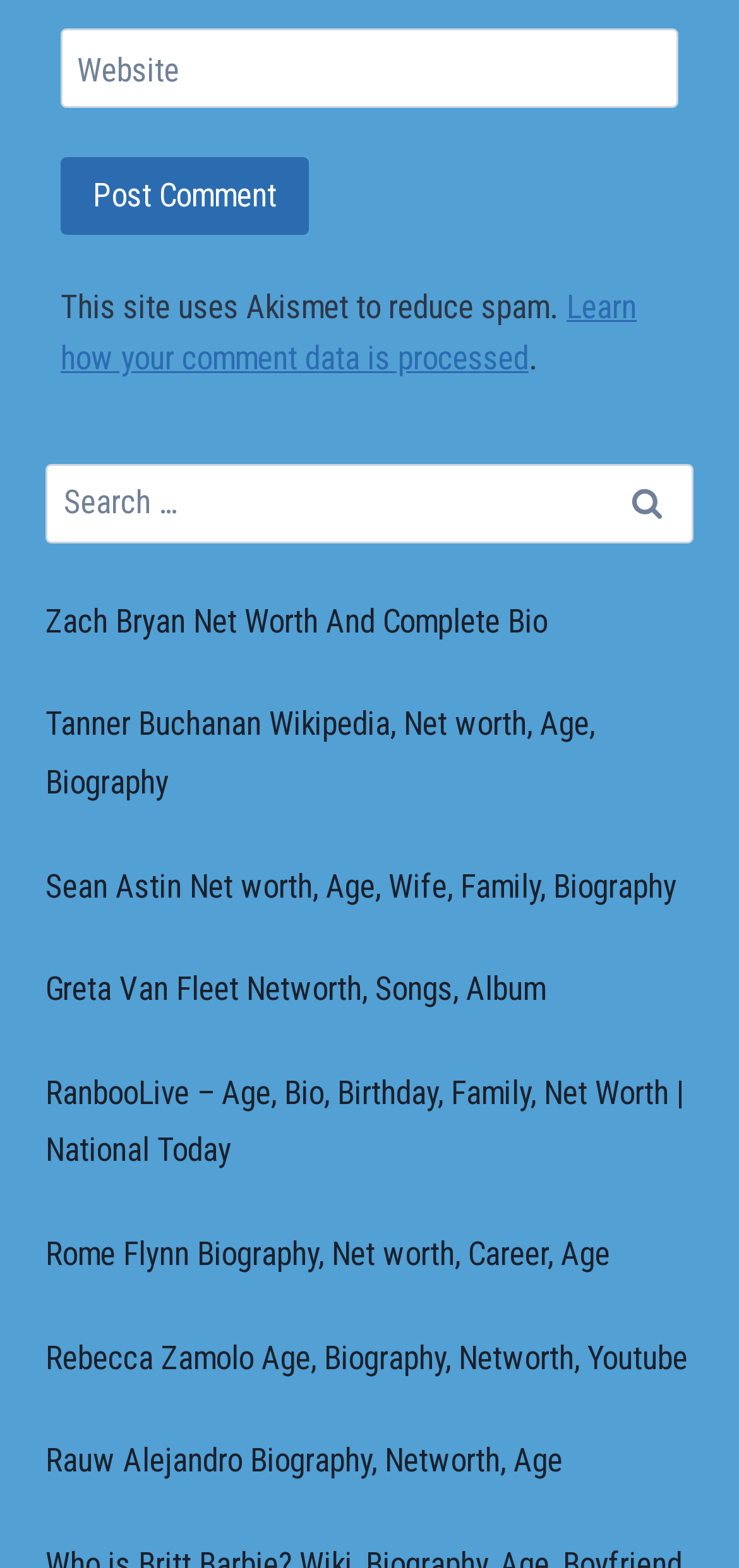Pinpoint the bounding box coordinates of the clickable area needed to execute the instruction: "Post a comment". The coordinates should be specified as four float numbers between 0 and 1, i.e., [left, top, right, bottom].

[0.082, 0.1, 0.418, 0.149]